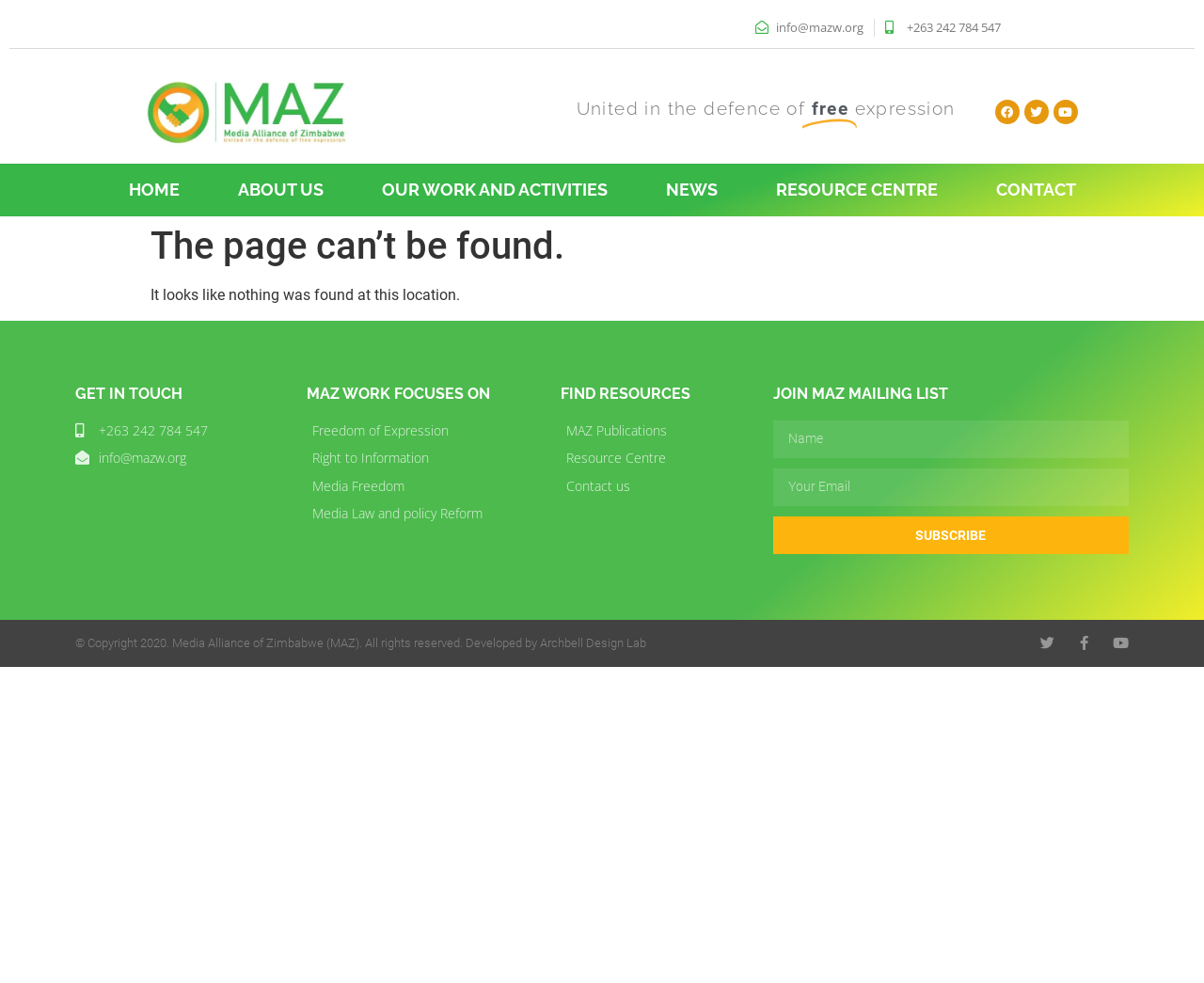Please identify the bounding box coordinates of the area that needs to be clicked to follow this instruction: "Click the Facebook link".

[0.826, 0.102, 0.847, 0.126]